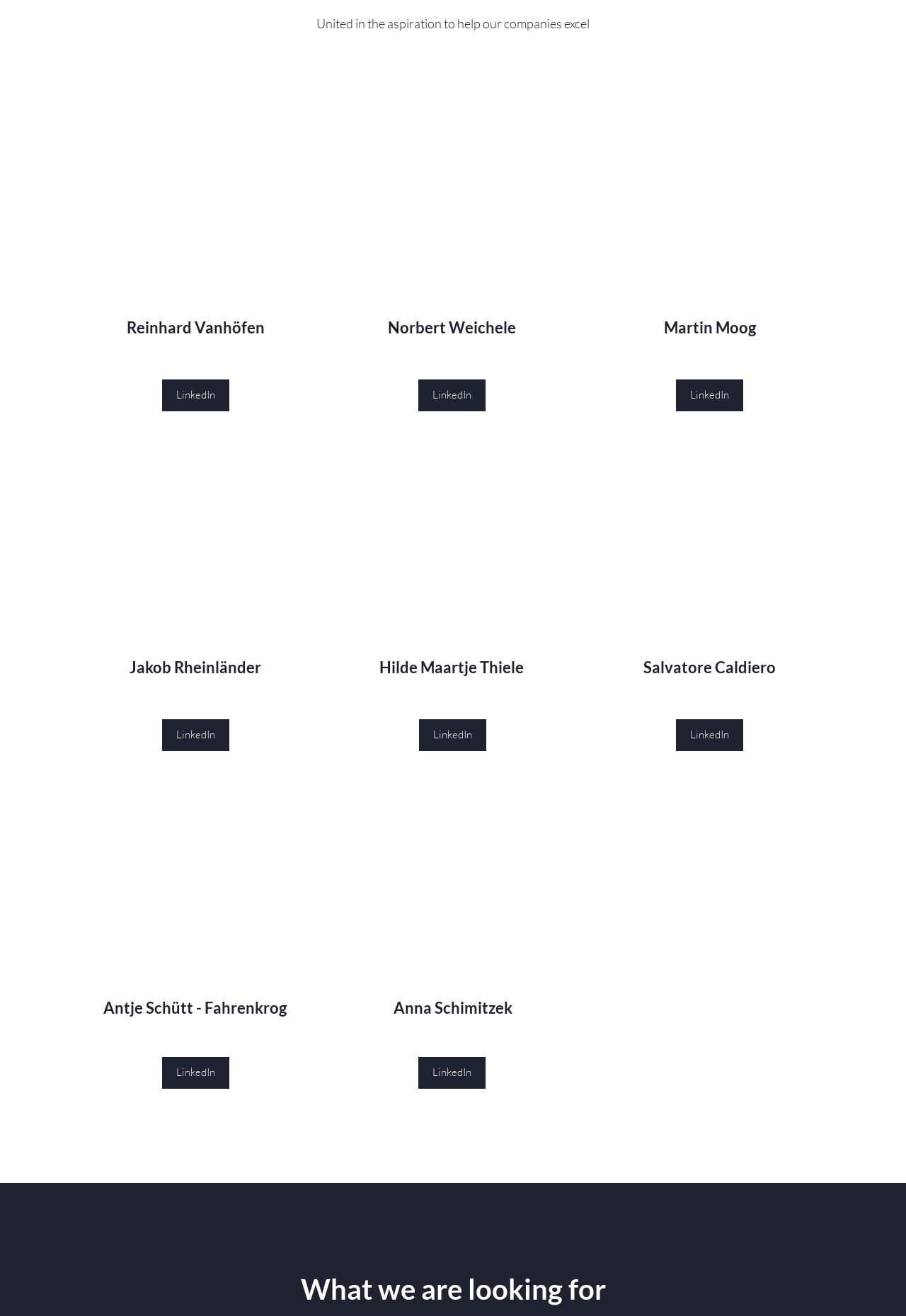Please provide a brief answer to the question using only one word or phrase: 
What is the purpose of the webpage?

To showcase team members